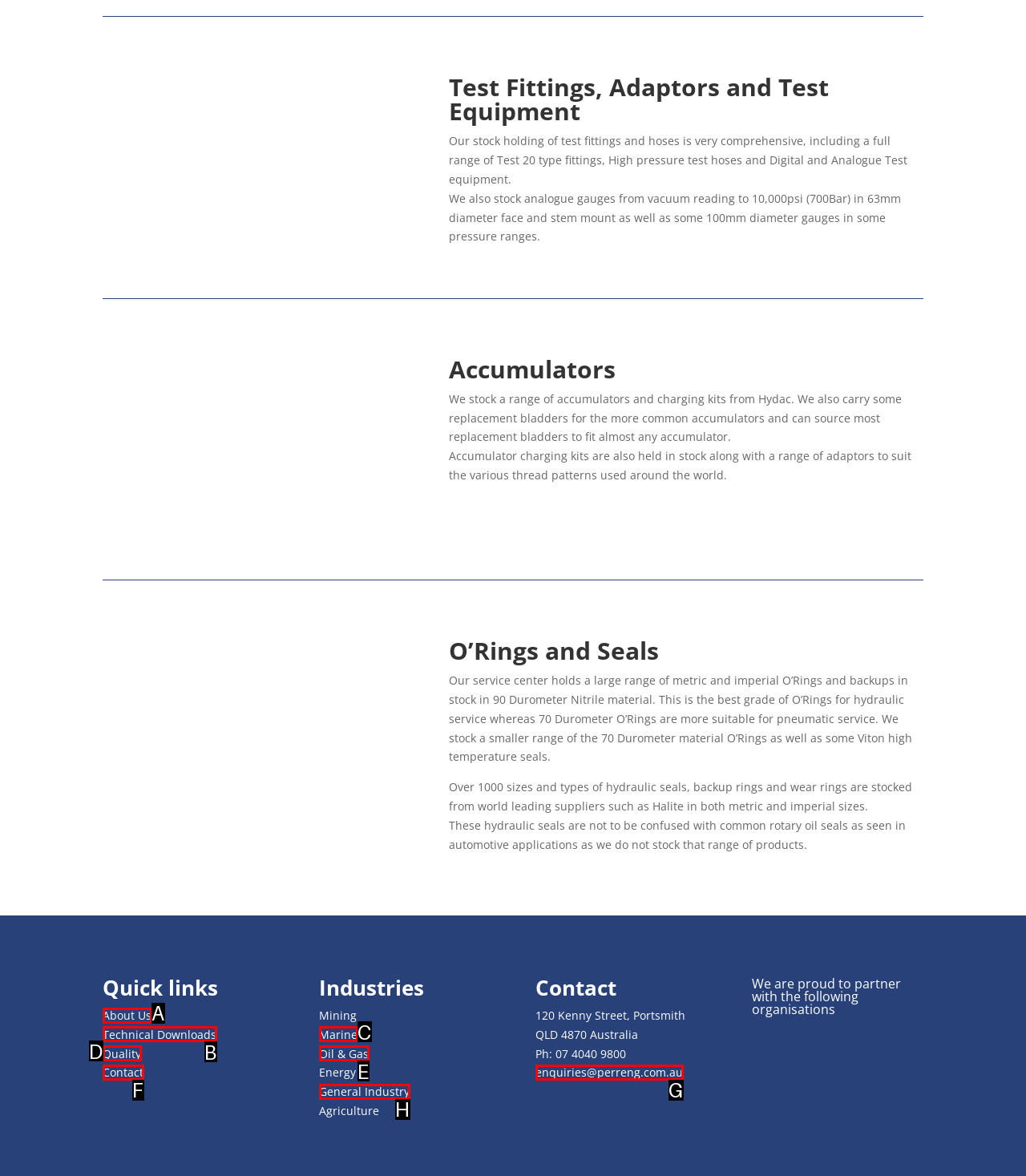With the description: About Us, find the option that corresponds most closely and answer with its letter directly.

A